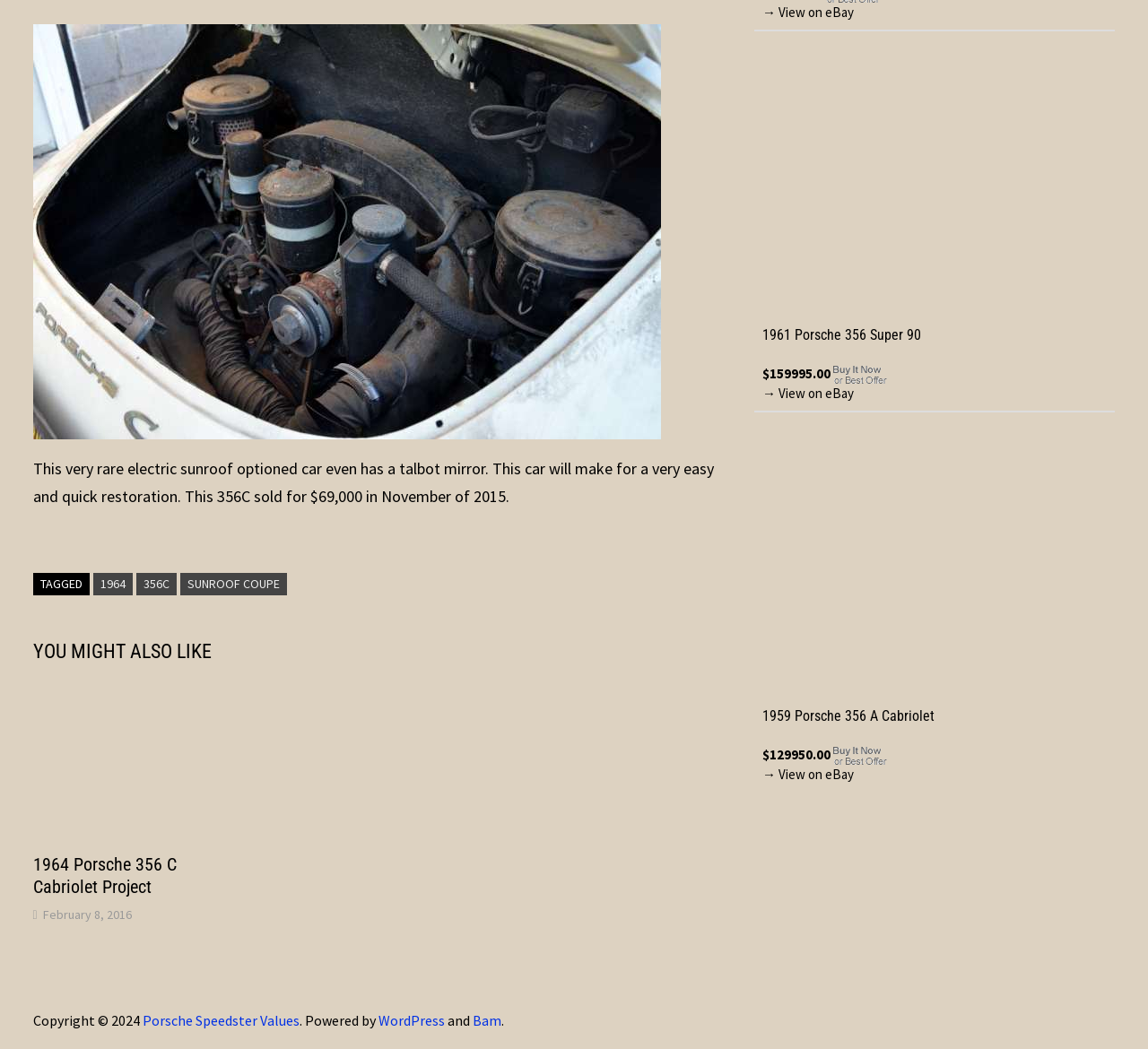Please respond in a single word or phrase: 
What is the price of the 1961 Porsche 356 Super 90?

$159995.00